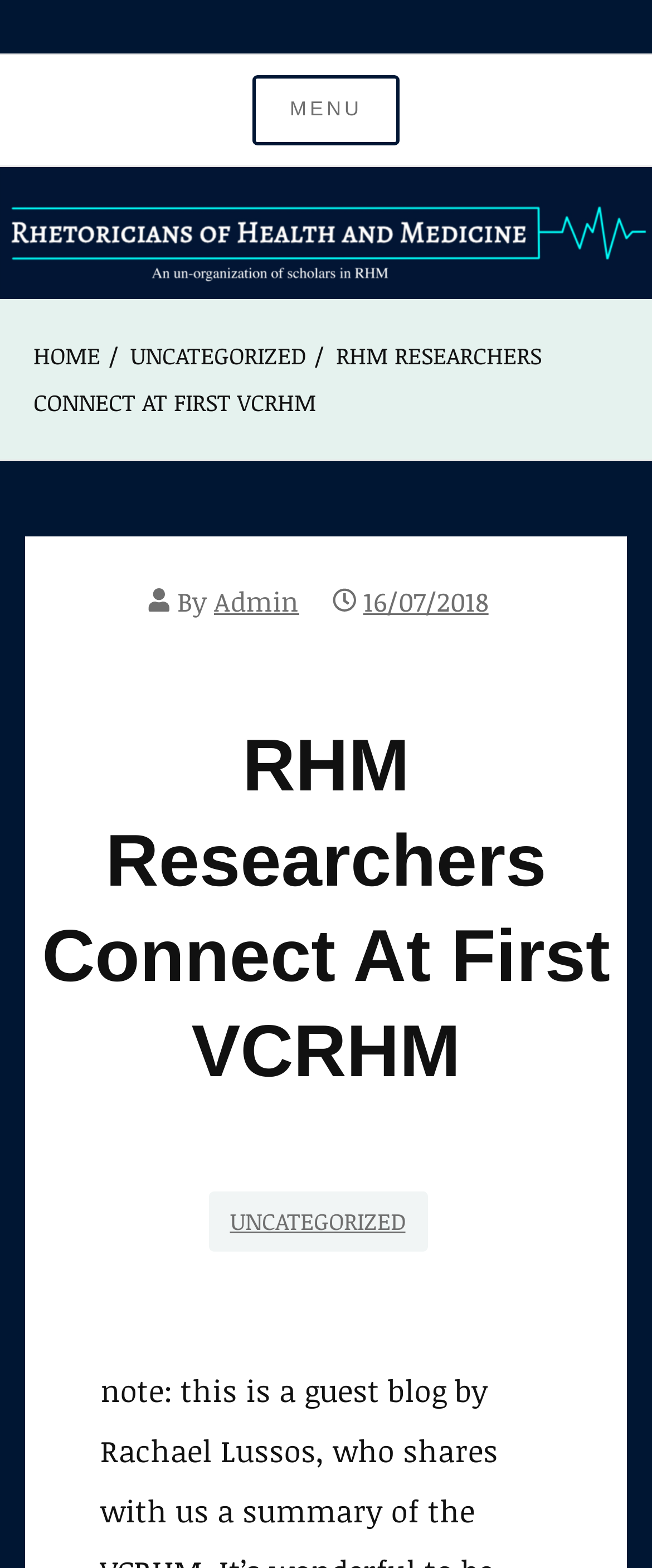Identify the bounding box coordinates for the UI element that matches this description: "admin".

[0.328, 0.372, 0.459, 0.396]